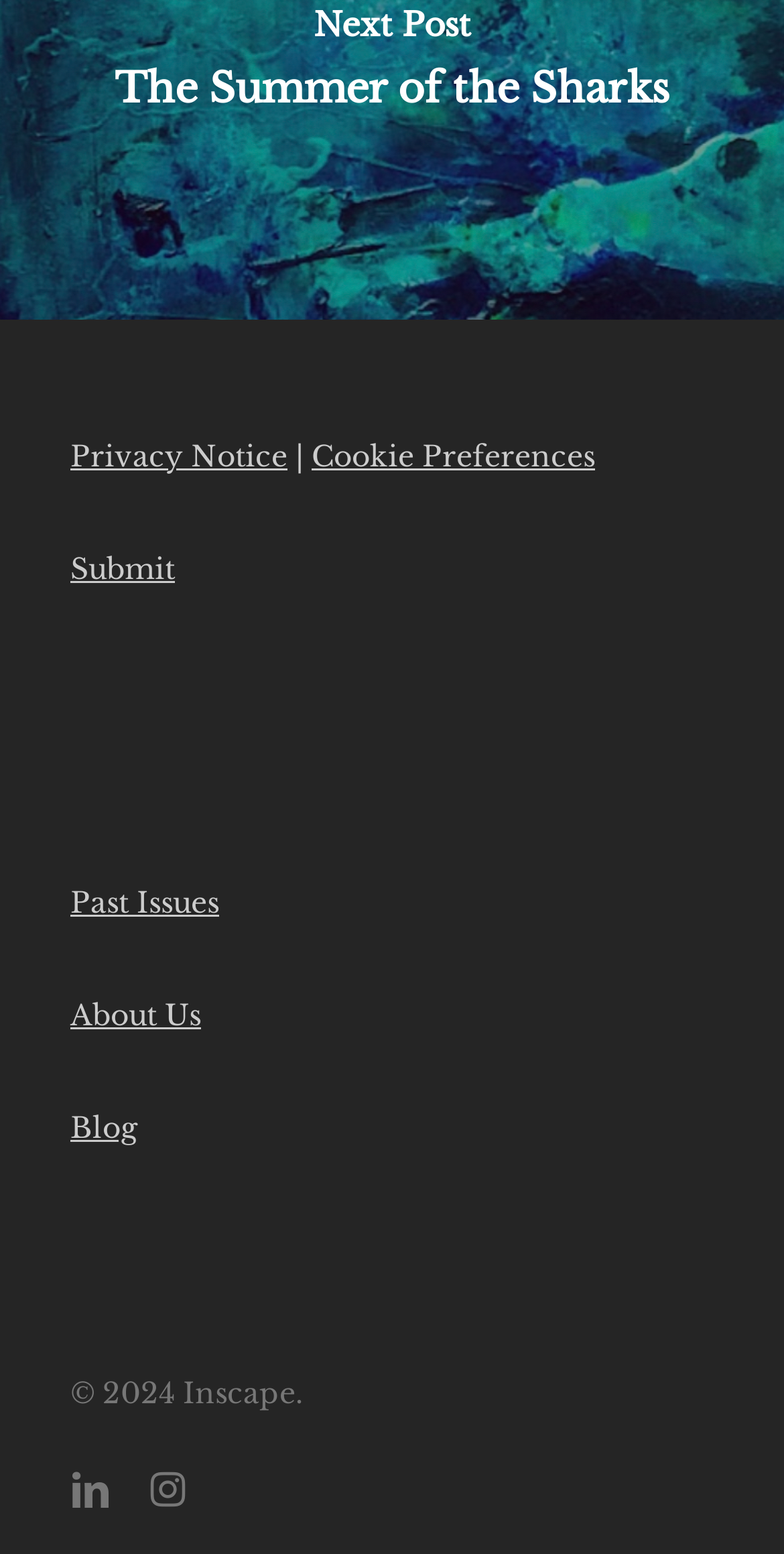How many links are there in the footer?
Examine the webpage screenshot and provide an in-depth answer to the question.

I examined the footer section of the webpage and counted the number of links, including 'Privacy Notice', 'Cookie Preferences', 'Submit', 'Past Issues', 'About Us', 'Blog', and the two social media links.